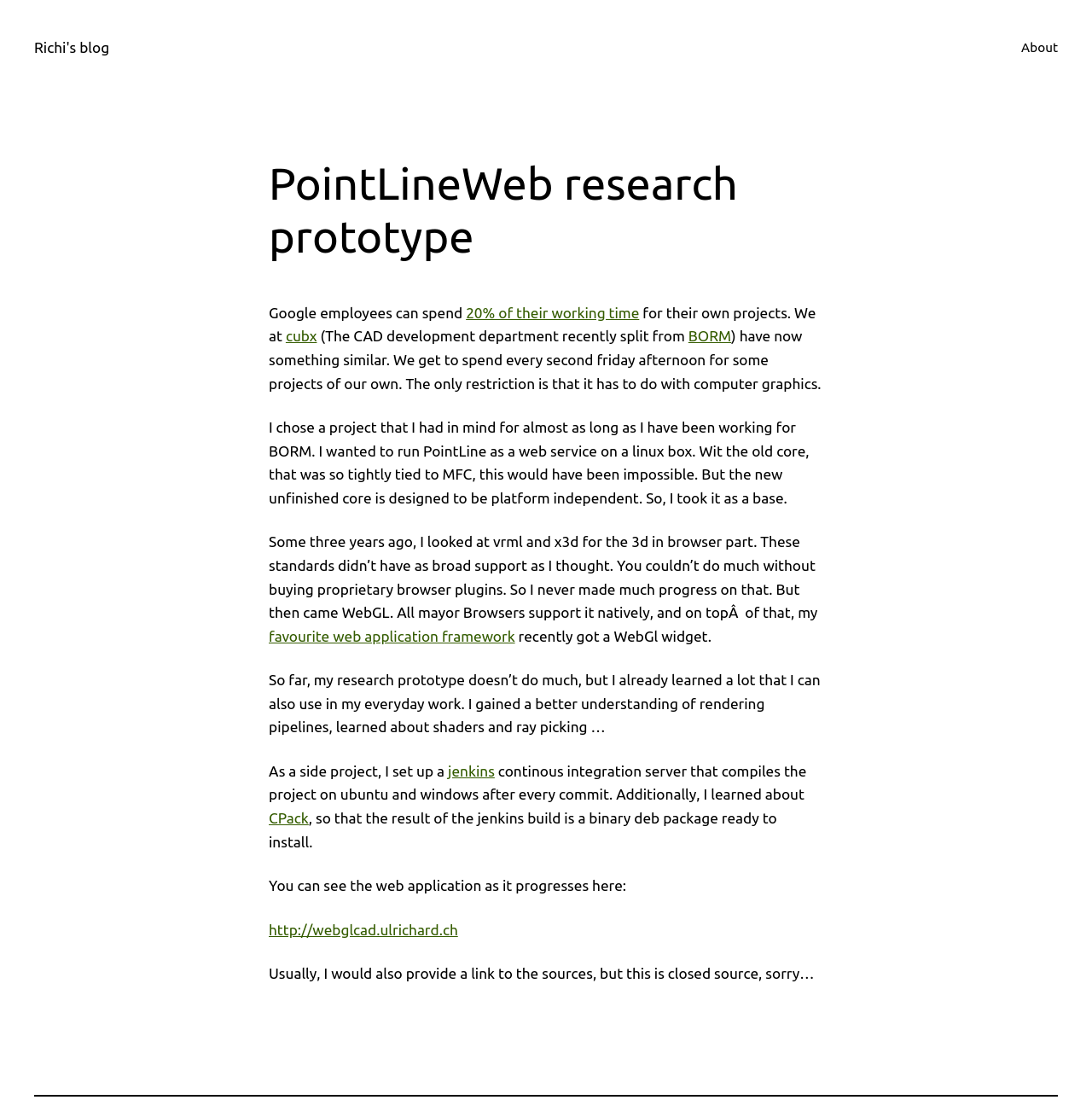Please specify the bounding box coordinates of the element that should be clicked to execute the given instruction: 'Check the 'http://webglcad.ulrichard.ch' web application'. Ensure the coordinates are four float numbers between 0 and 1, expressed as [left, top, right, bottom].

[0.246, 0.838, 0.419, 0.852]